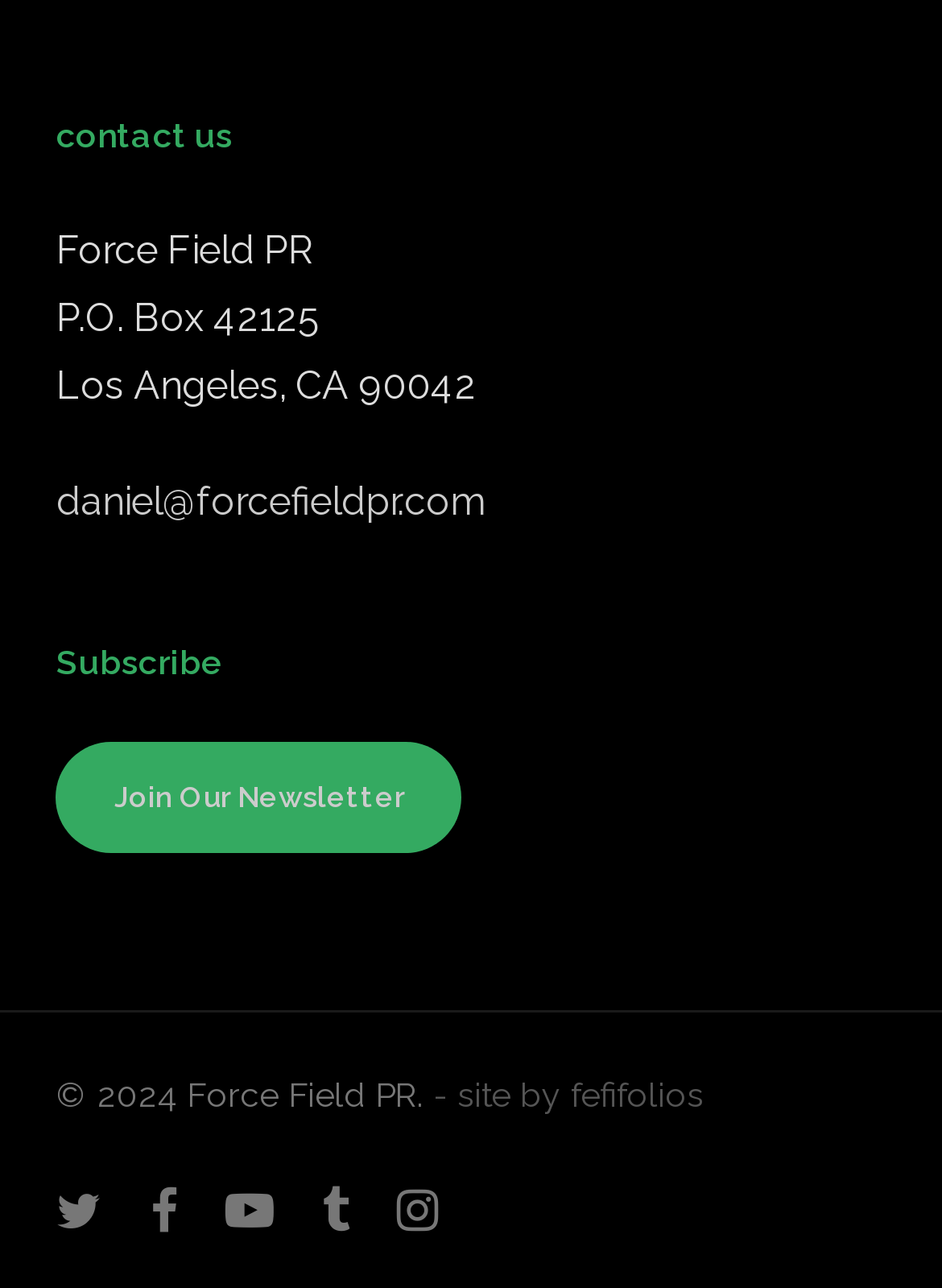Give a one-word or phrase response to the following question: What is the copyright year of the website?

2024